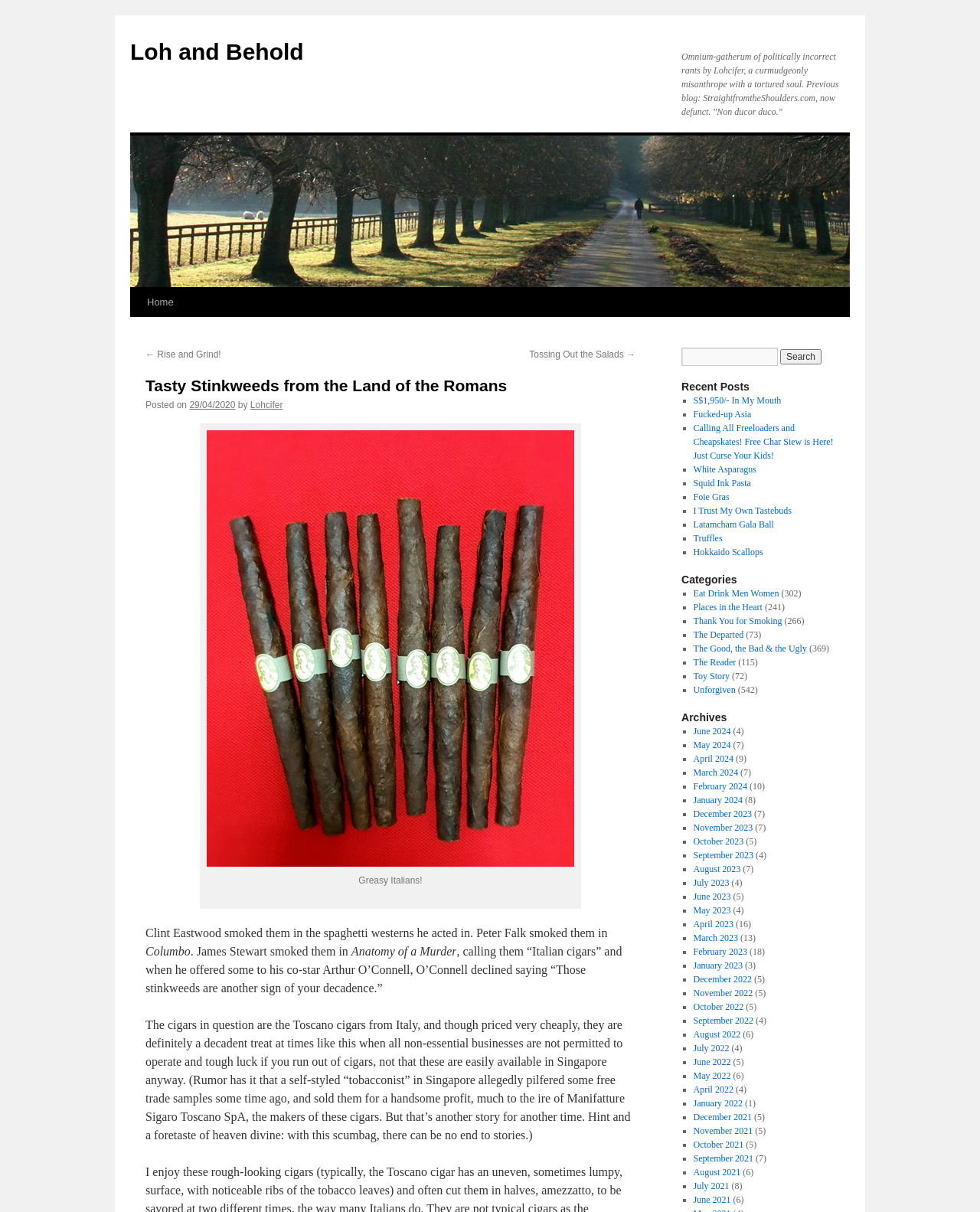What is the name of the blog?
Based on the content of the image, thoroughly explain and answer the question.

The name of the blog can be found in the top-left corner of the webpage, where it is written as 'Loh and Behold' in a link format.